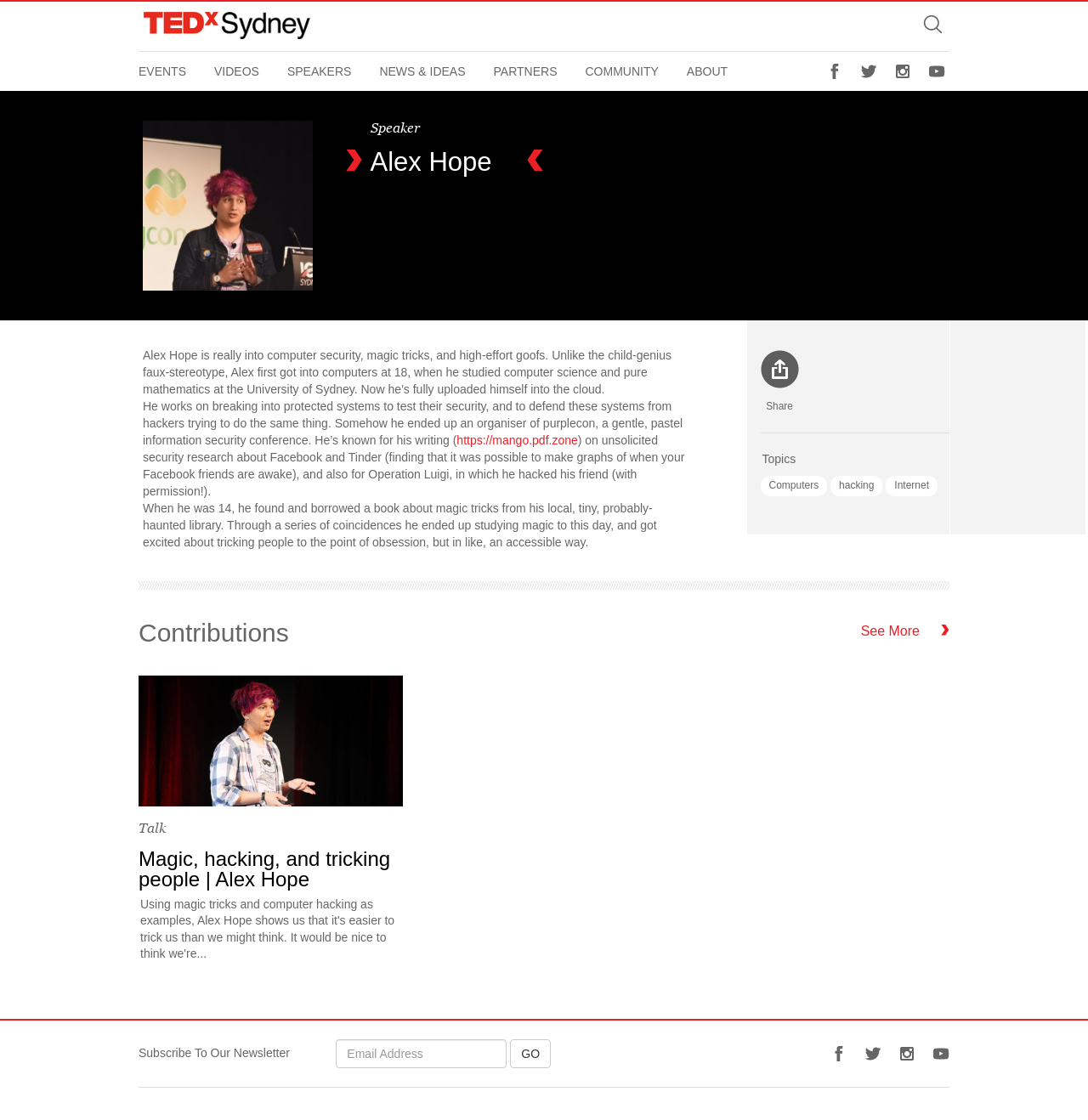Locate the UI element described as follows: "NEWS & IDEAS". Return the bounding box coordinates as four float numbers between 0 and 1 in the order [left, top, right, bottom].

[0.349, 0.058, 0.454, 0.069]